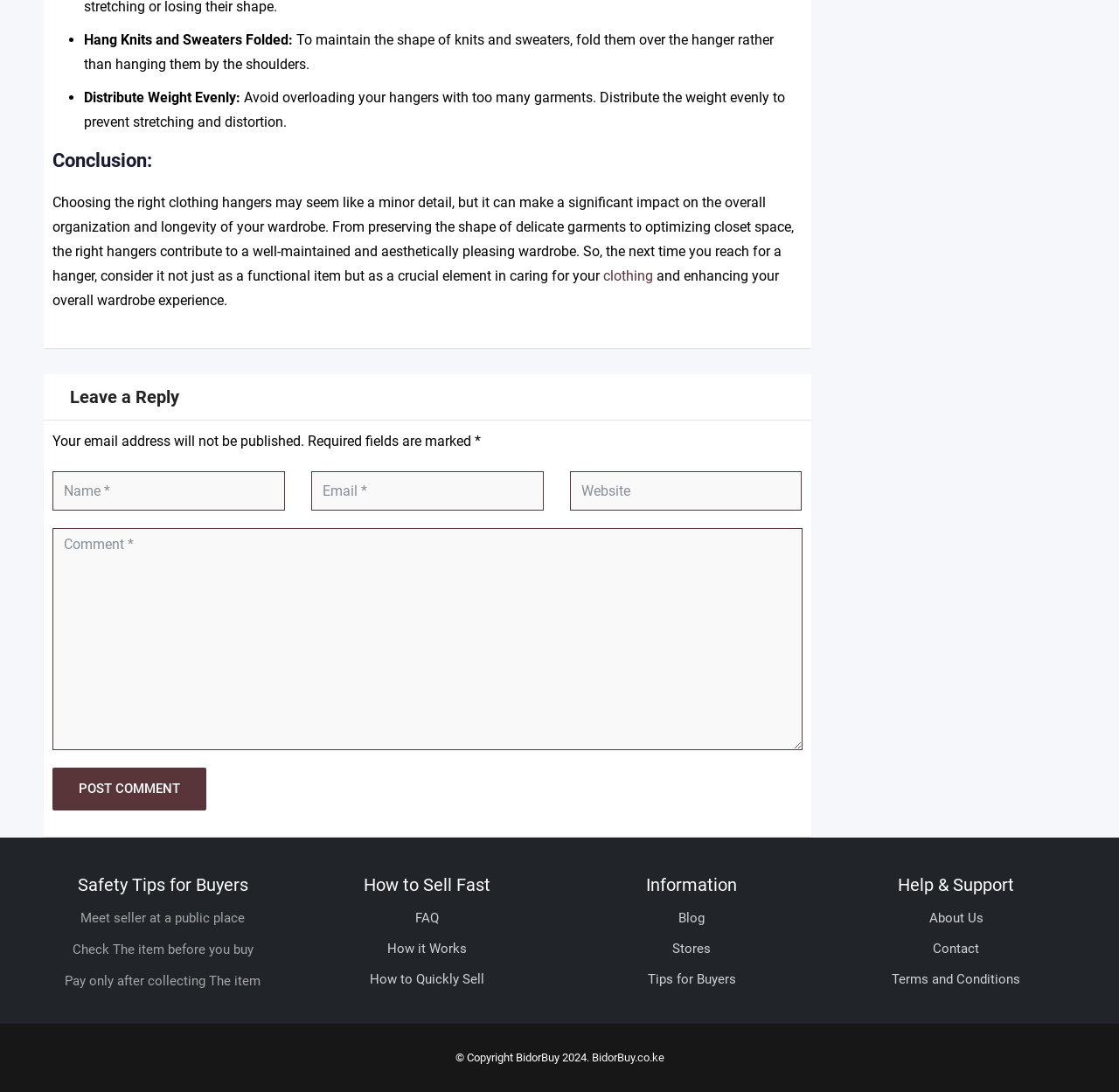Refer to the image and provide an in-depth answer to the question:
What is the required information to leave a reply?

The webpage has a 'Leave a Reply' section that requires you to fill in your name, email, and comment, all of which are marked as required fields.